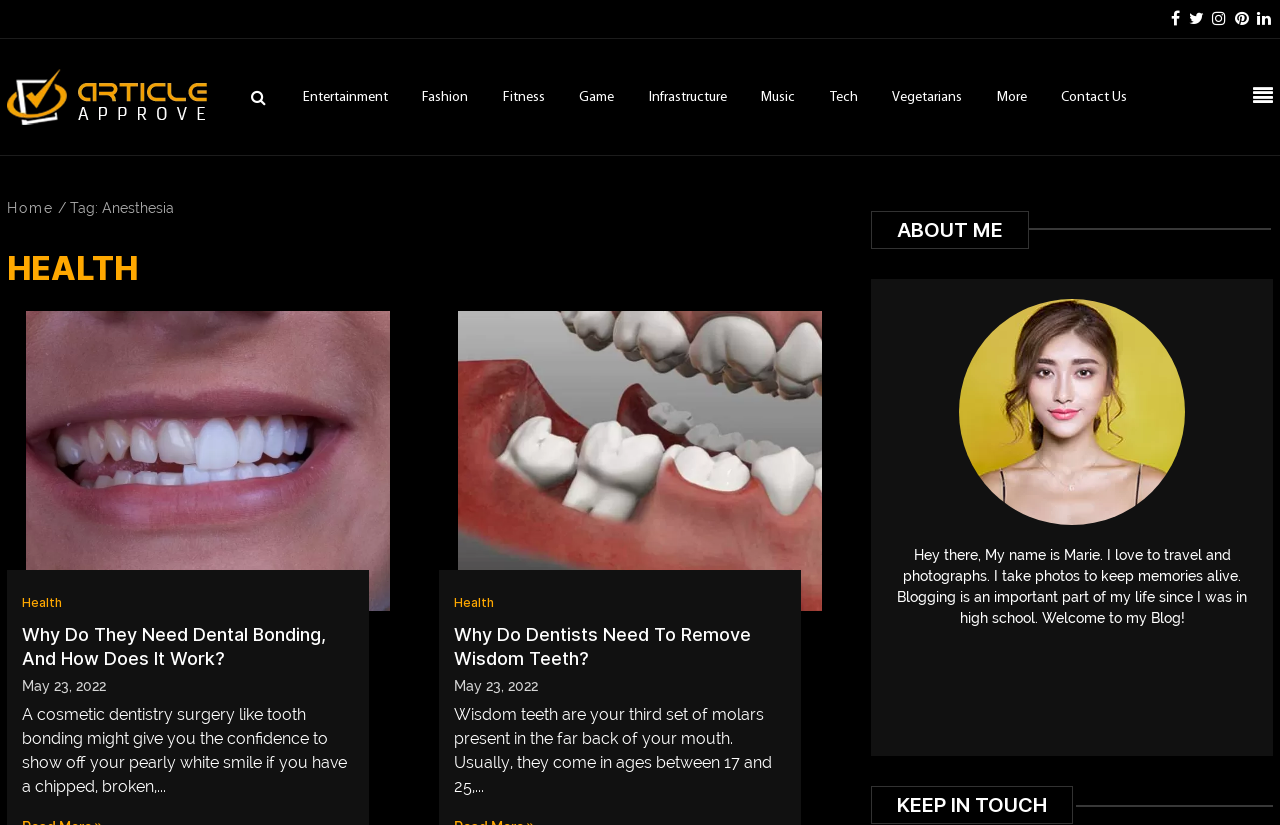What is the purpose of the searchbox?
Please respond to the question thoroughly and include all relevant details.

The searchbox is located at the top of the webpage, and its purpose is to allow users to search for specific content within the website.